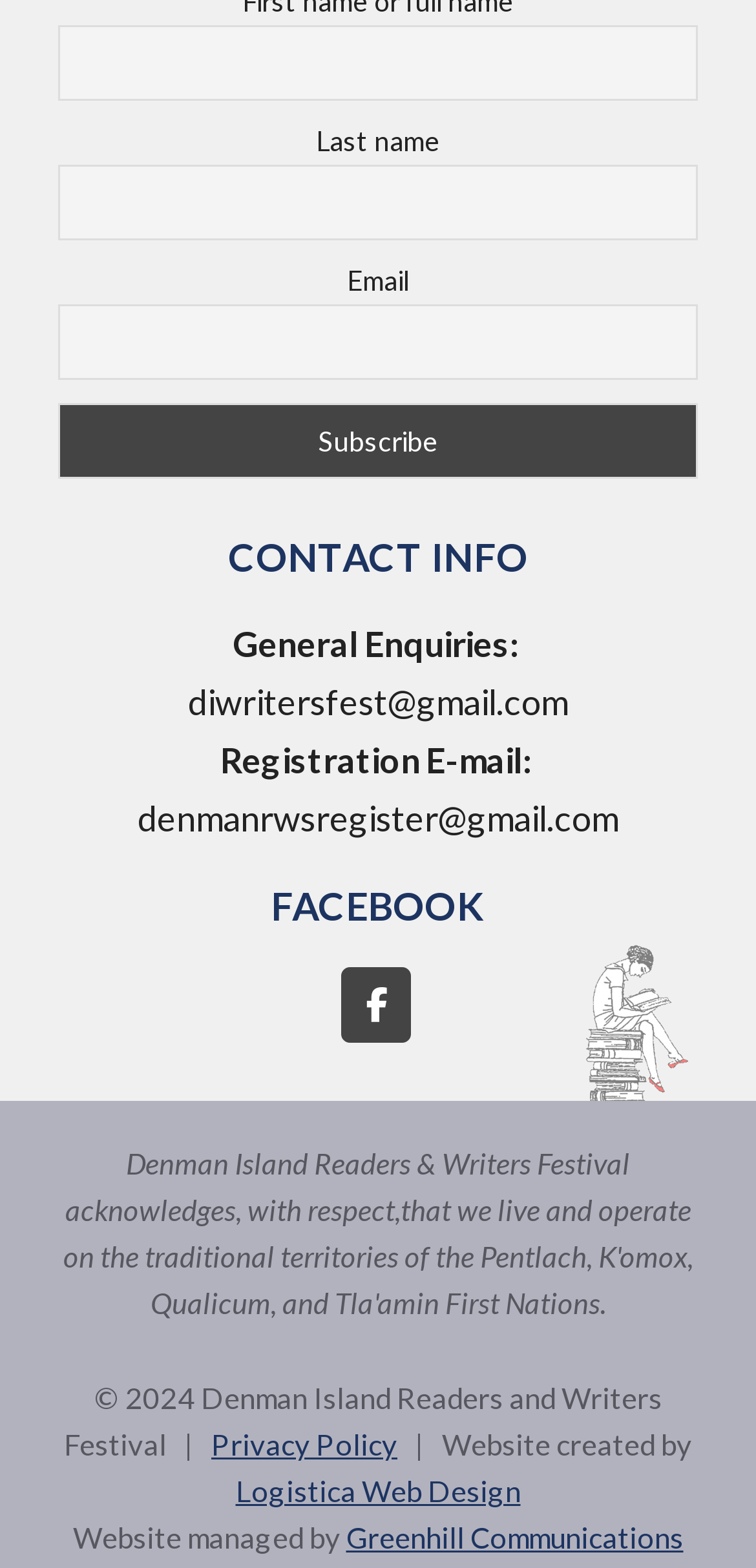What is the purpose of the 'Subscribe' button?
Refer to the screenshot and respond with a concise word or phrase.

To subscribe to a newsletter